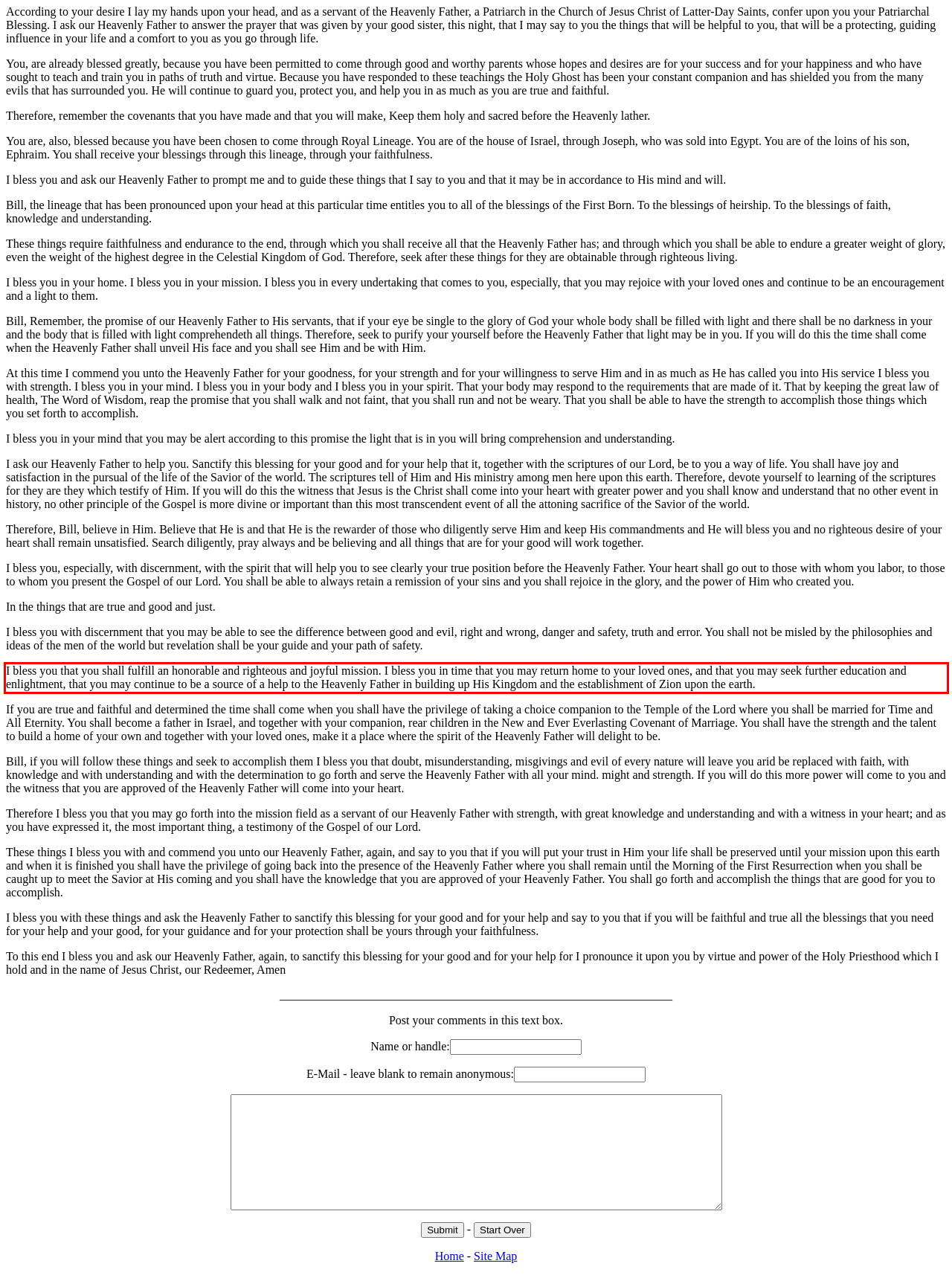Analyze the screenshot of a webpage where a red rectangle is bounding a UI element. Extract and generate the text content within this red bounding box.

I bless you that you shall fulfill an honorable and righteous and joyful mission. I bless you in time that you may return home to your loved ones, and that you may seek further education and enlightment, that you may continue to be a source of a help to the Heavenly Father in building up His Kingdom and the establishment of Zion upon the earth.